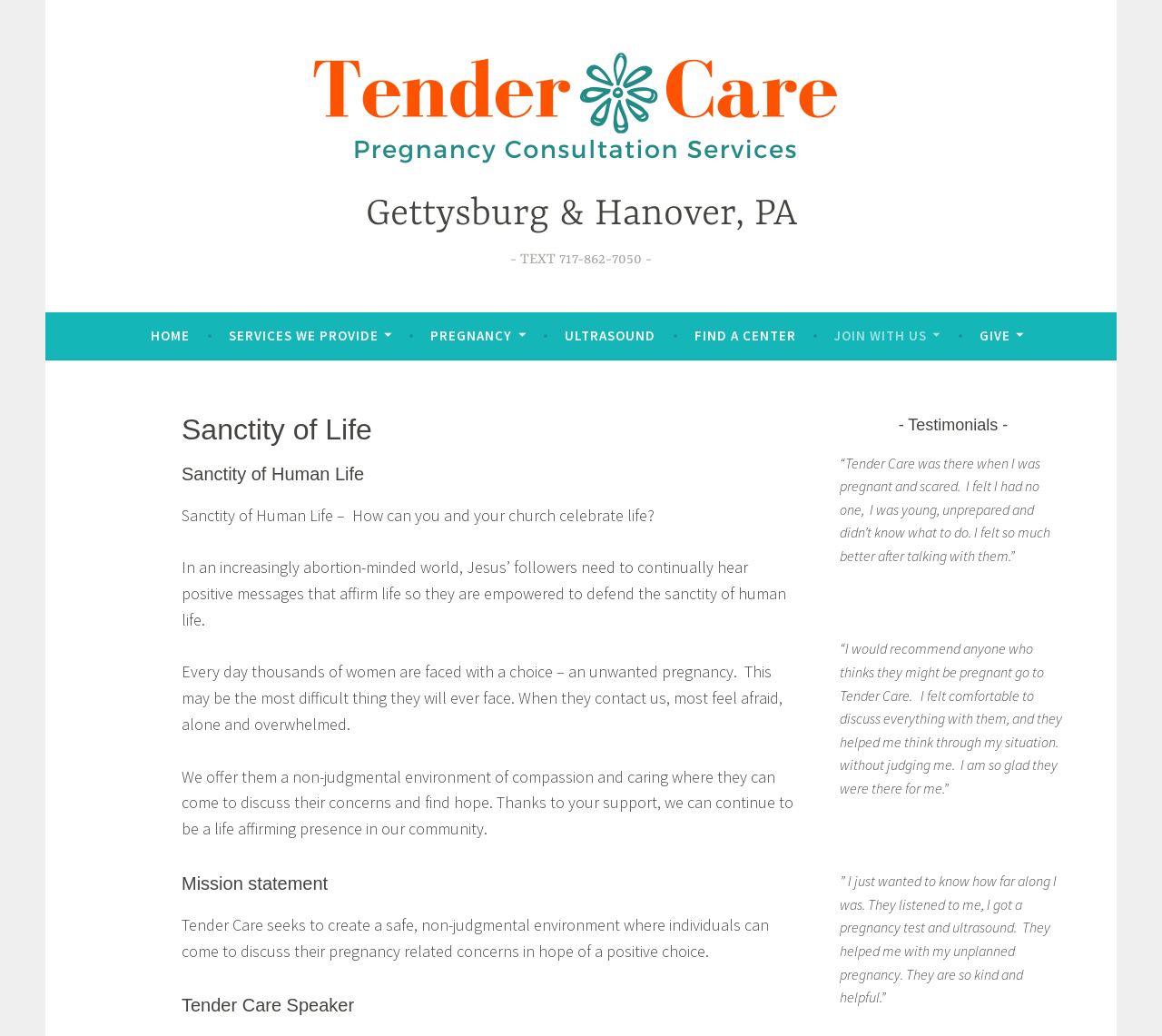What is the purpose of the organization?
Please use the image to provide a one-word or short phrase answer.

To empower people to defend human life